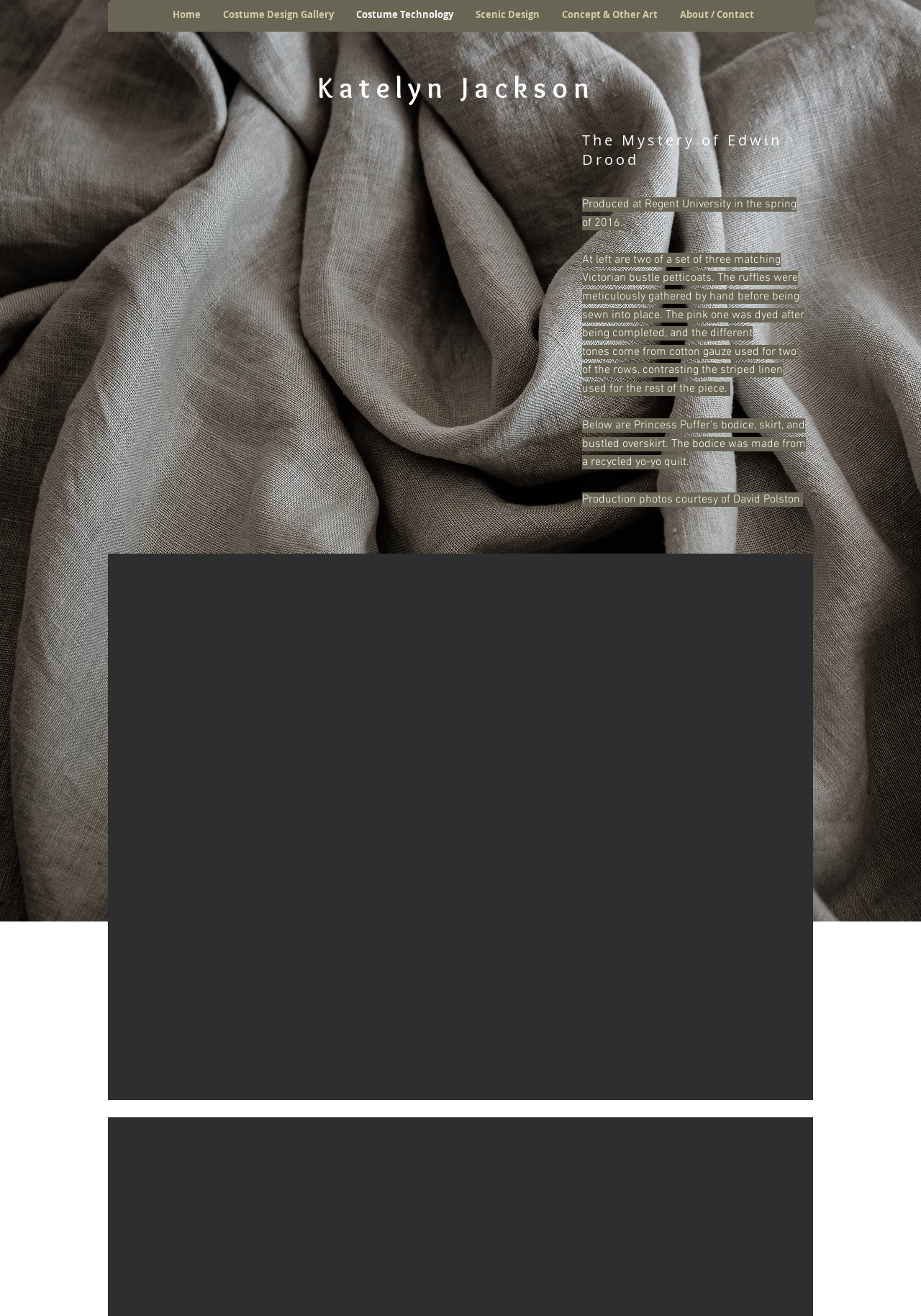Identify the bounding box coordinates of the element that should be clicked to fulfill this task: "view costume design gallery". The coordinates should be provided as four float numbers between 0 and 1, i.e., [left, top, right, bottom].

[0.227, 0.002, 0.371, 0.024]